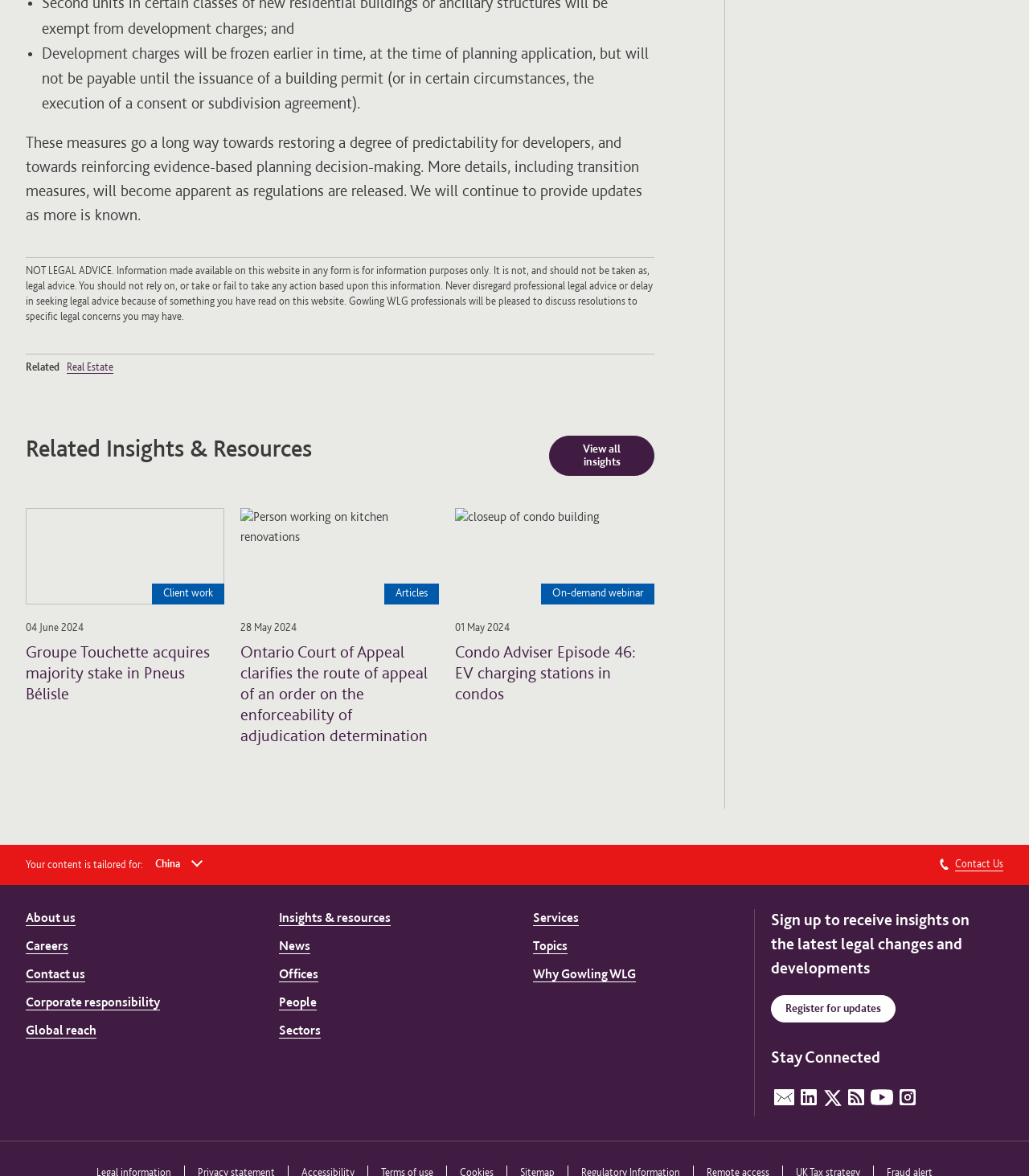Using the element description provided, determine the bounding box coordinates in the format (top-left x, top-left y, bottom-right x, bottom-right y). Ensure that all values are floating point numbers between 0 and 1. Element description: Careers

[0.025, 0.784, 0.066, 0.796]